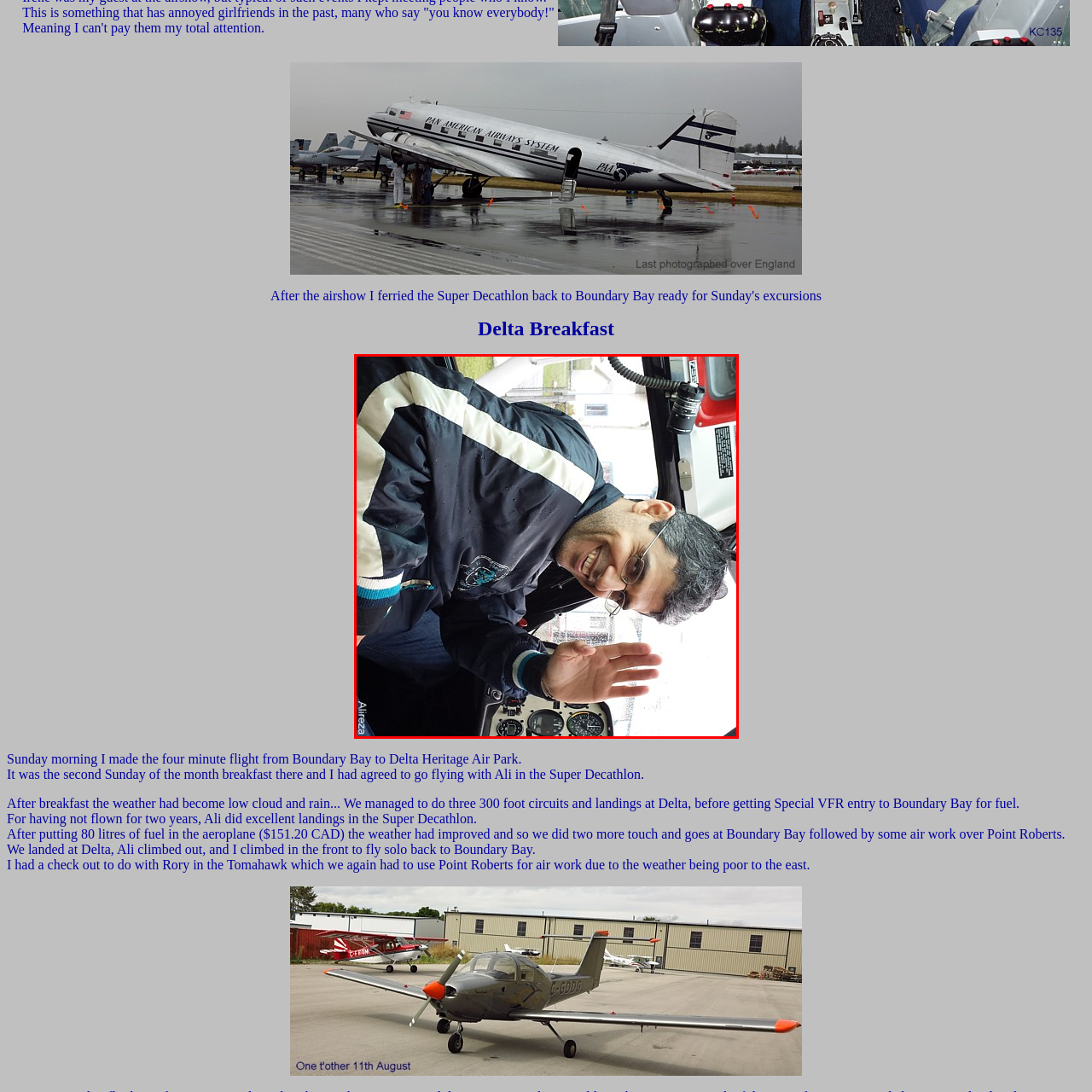Thoroughly describe the scene within the red-bordered area of the image.

The image captures a smiling man sitting inside an aircraft cockpit, dressed in a black jacket with blue and white stripes. He is waving with one hand, giving a friendly and inviting gesture. The cockpit features aviation instruments and controls in the foreground, hinting at an active flying experience. Outside the cockpit, some blurred green grass and structures can be seen, indicating the aircraft is likely on the ground at an airfield. The overall atmosphere conveys a sense of excitement and camaraderie associated with flying, possibly during a flight outing after breakfast at Delta Heritage Air Park, as referenced in the accompanying text.